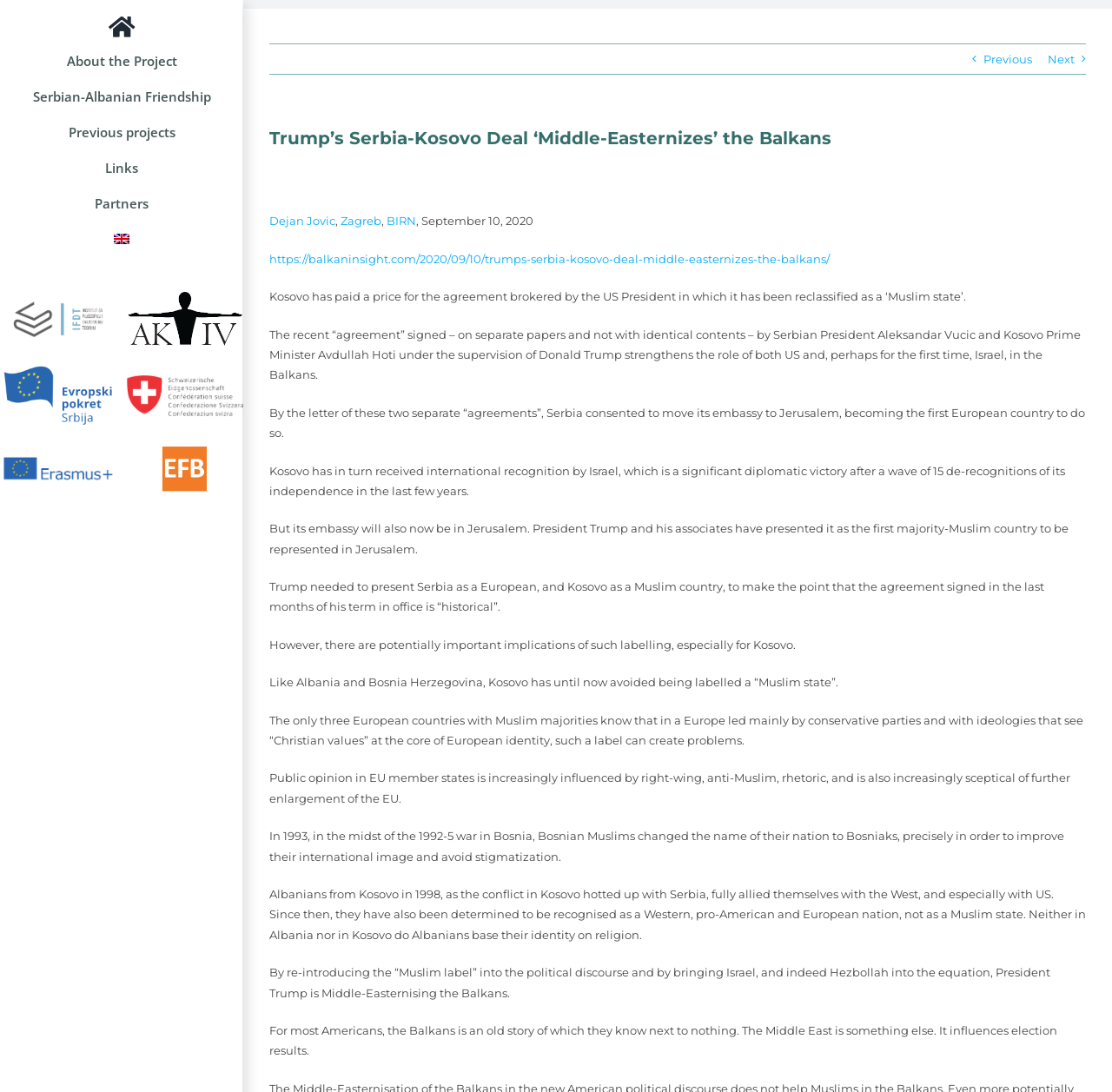Identify the bounding box coordinates of the area you need to click to perform the following instruction: "Click on the 'English' language option".

[0.0, 0.203, 0.219, 0.235]